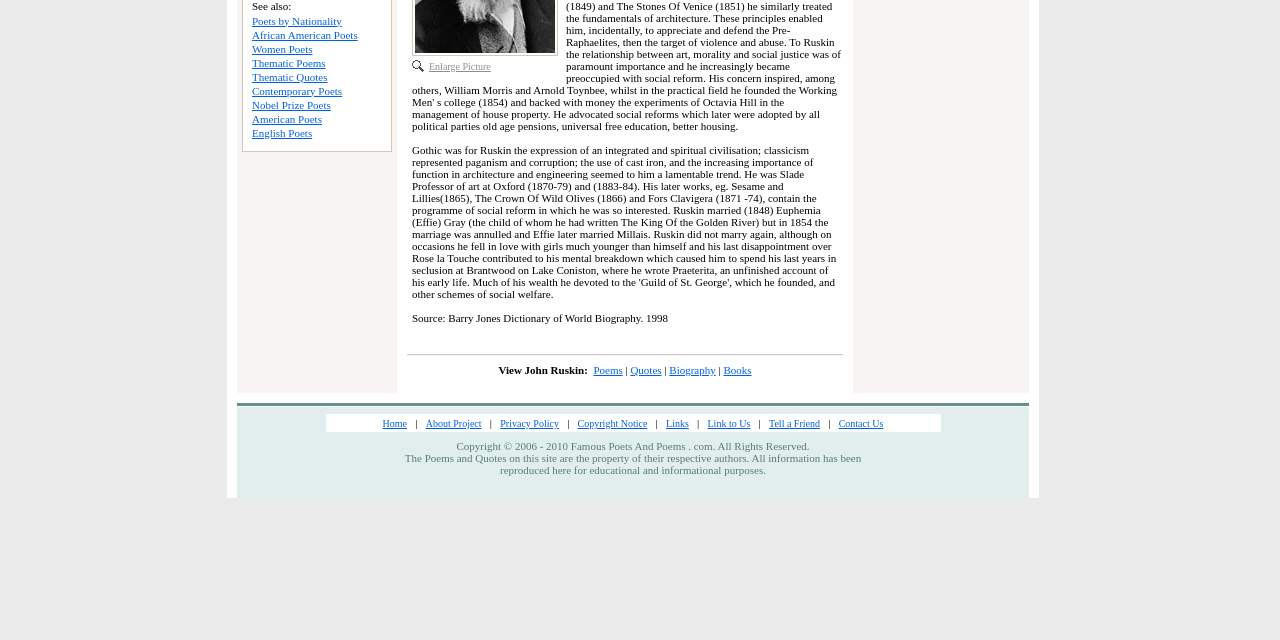Using the provided element description: "Copyright Notice", identify the bounding box coordinates. The coordinates should be four floats between 0 and 1 in the order [left, top, right, bottom].

[0.451, 0.653, 0.506, 0.67]